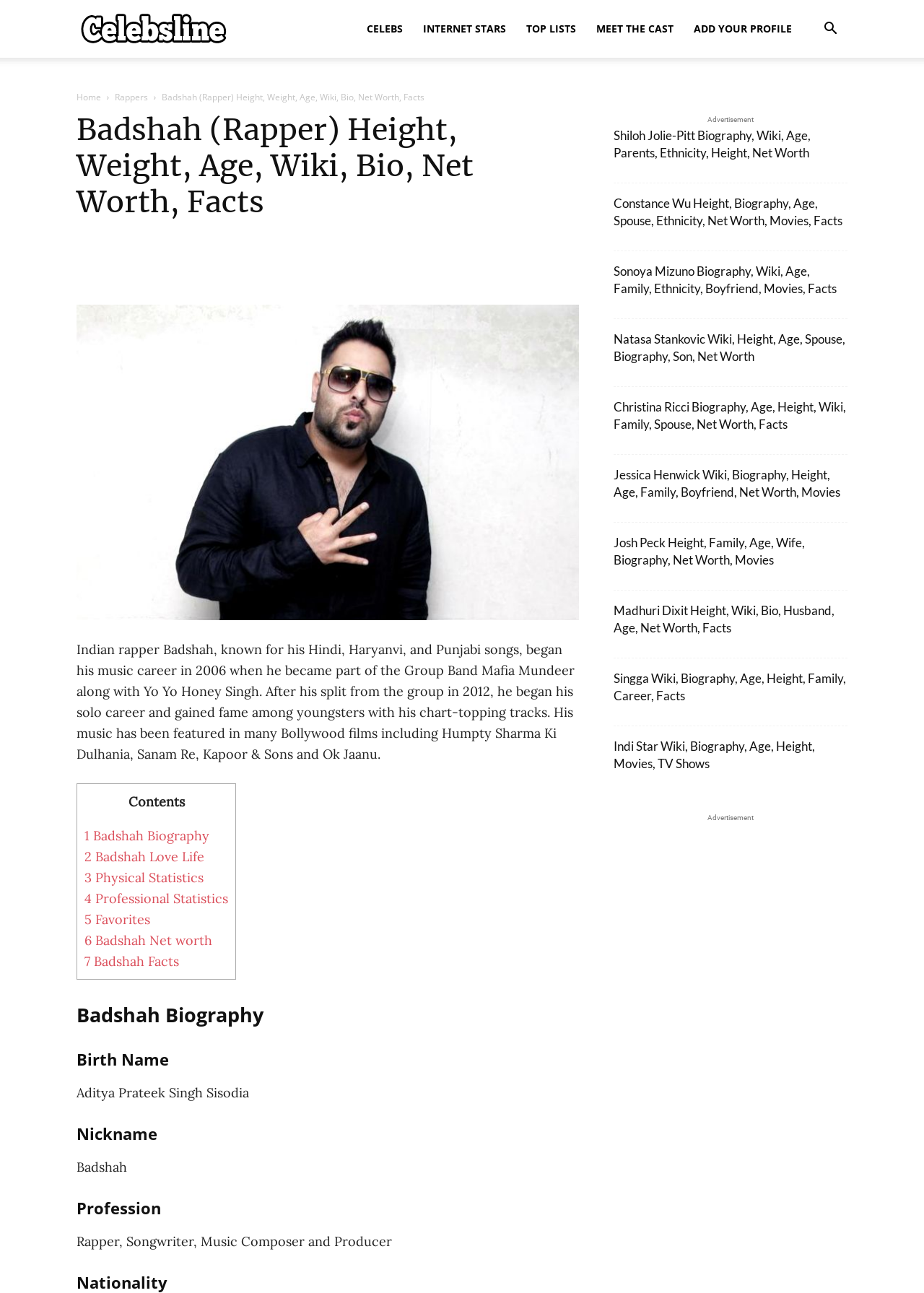Please answer the following question using a single word or phrase: What is Badshah's profession?

Rapper, Songwriter, Music Composer and Producer